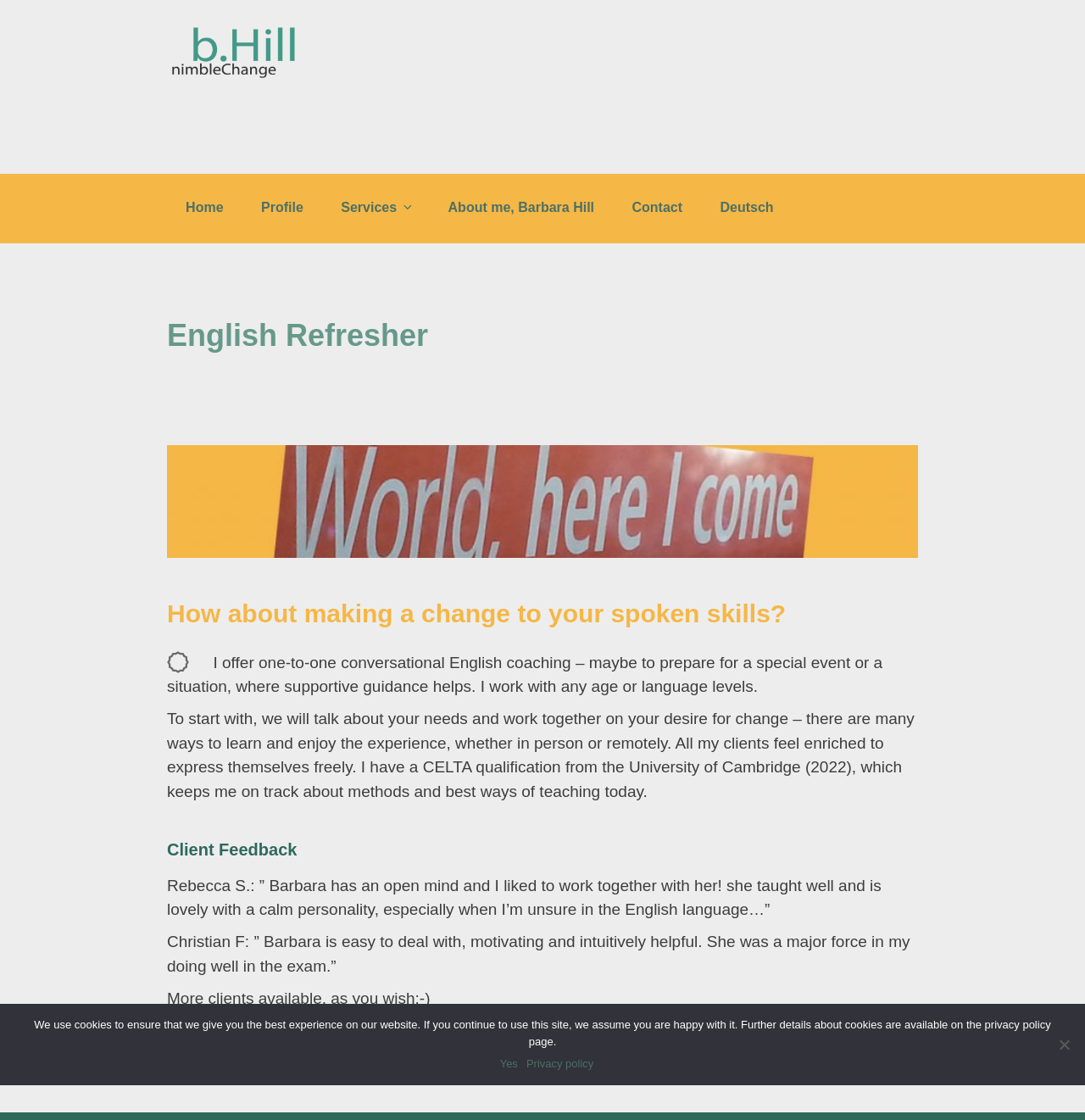Find the bounding box coordinates for the area you need to click to carry out the instruction: "Check the post from September 2020". The coordinates should be four float numbers between 0 and 1, indicated as [left, top, right, bottom].

None